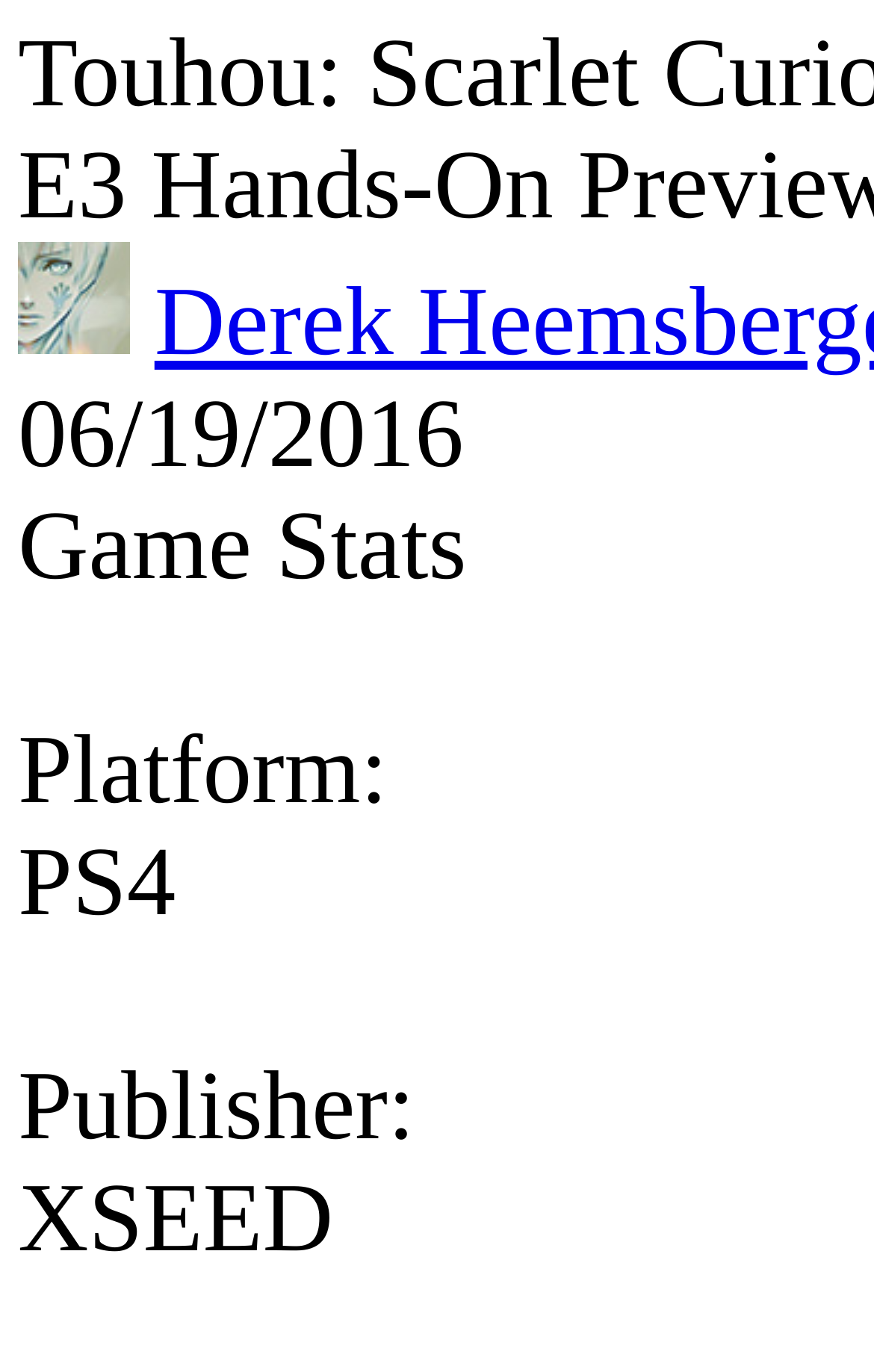Produce an extensive caption that describes everything on the webpage.

The webpage is a preview of the game "Touhou: Scarlet Curiosity" on RPGFan. At the top left, there is a link to the author "Derek Heemsbergen" accompanied by a small image of the author. Below the author's link, there is a date "06/19/2016" indicating when the preview was published. 

To the right of the date, there is a section titled "Game Stats". This section contains game information, including the platform, which is PlayStation 4 (PS4), and the publisher, which is XSEED. The game stats section is positioned below the author's information and date.